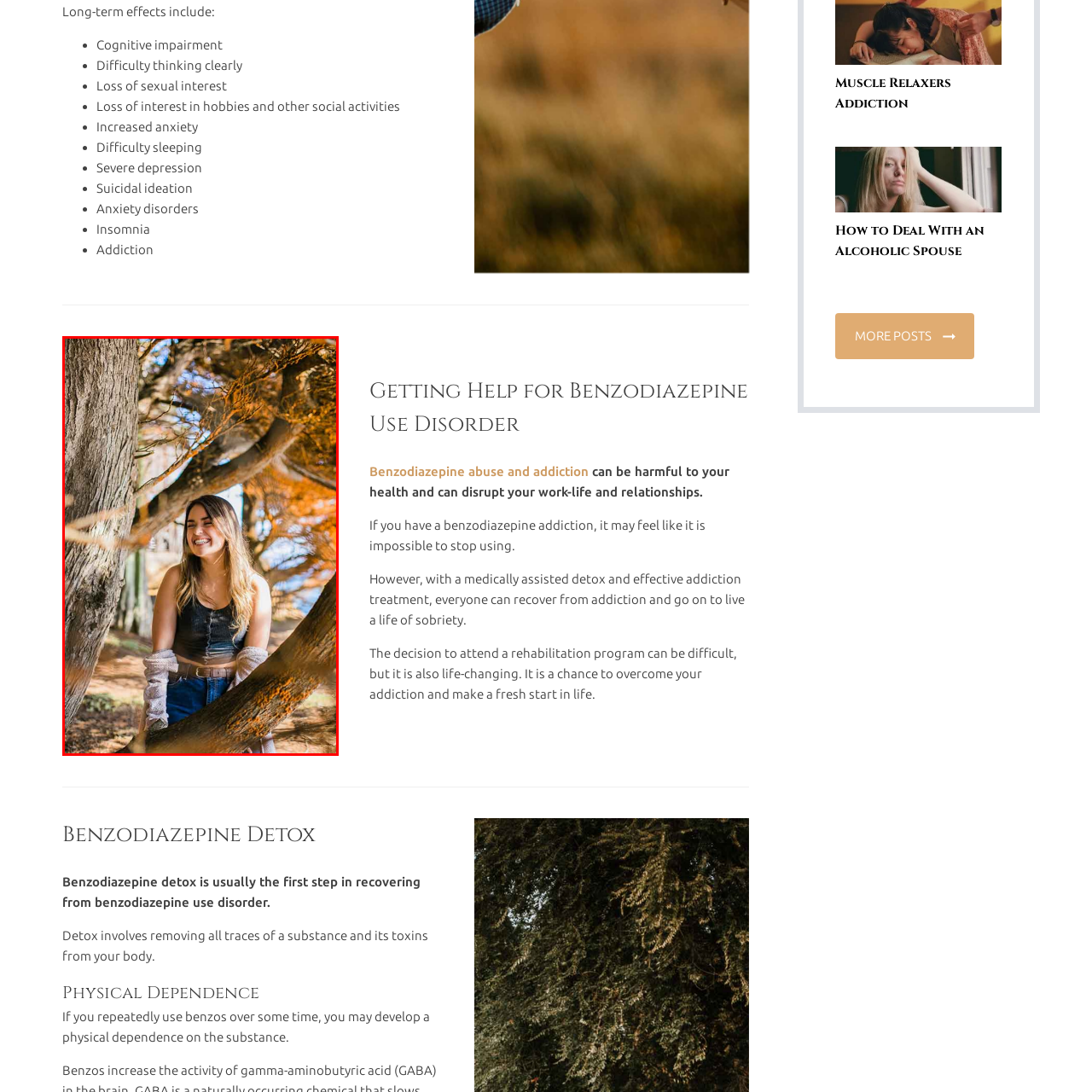What is the woman holding in her arms?
Examine the area marked by the red bounding box and respond with a one-word or short phrase answer.

A light-colored sweater